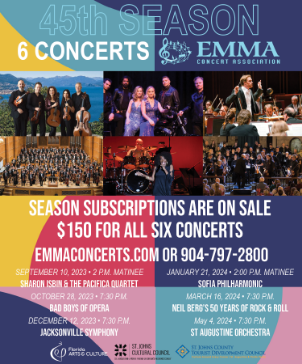What is the price of a season subscription for all six concerts?
Give a thorough and detailed response to the question.

The subscription information at the bottom of the poster indicates that season subscriptions for all six concerts are available for $150.